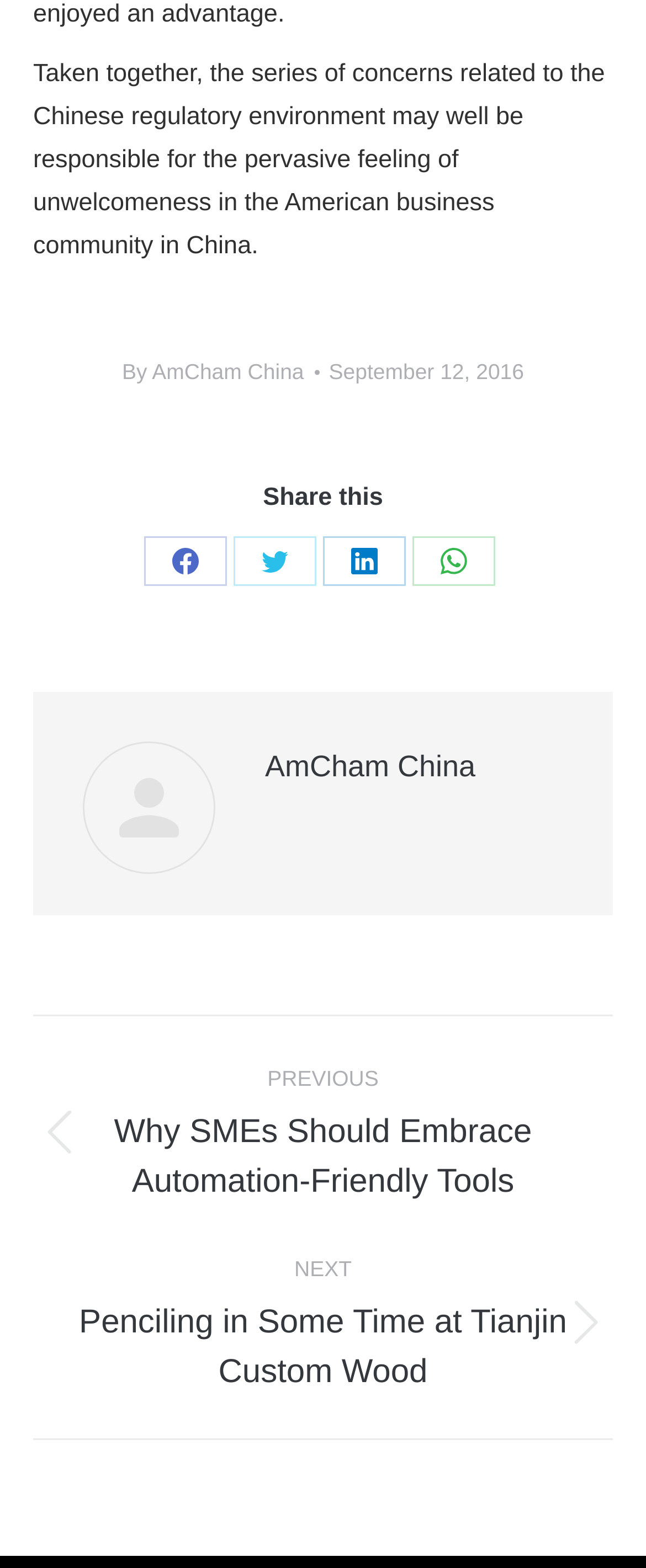Identify the bounding box coordinates for the UI element described by the following text: "Share on FacebookShare on Facebook". Provide the coordinates as four float numbers between 0 and 1, in the format [left, top, right, bottom].

[0.223, 0.342, 0.351, 0.374]